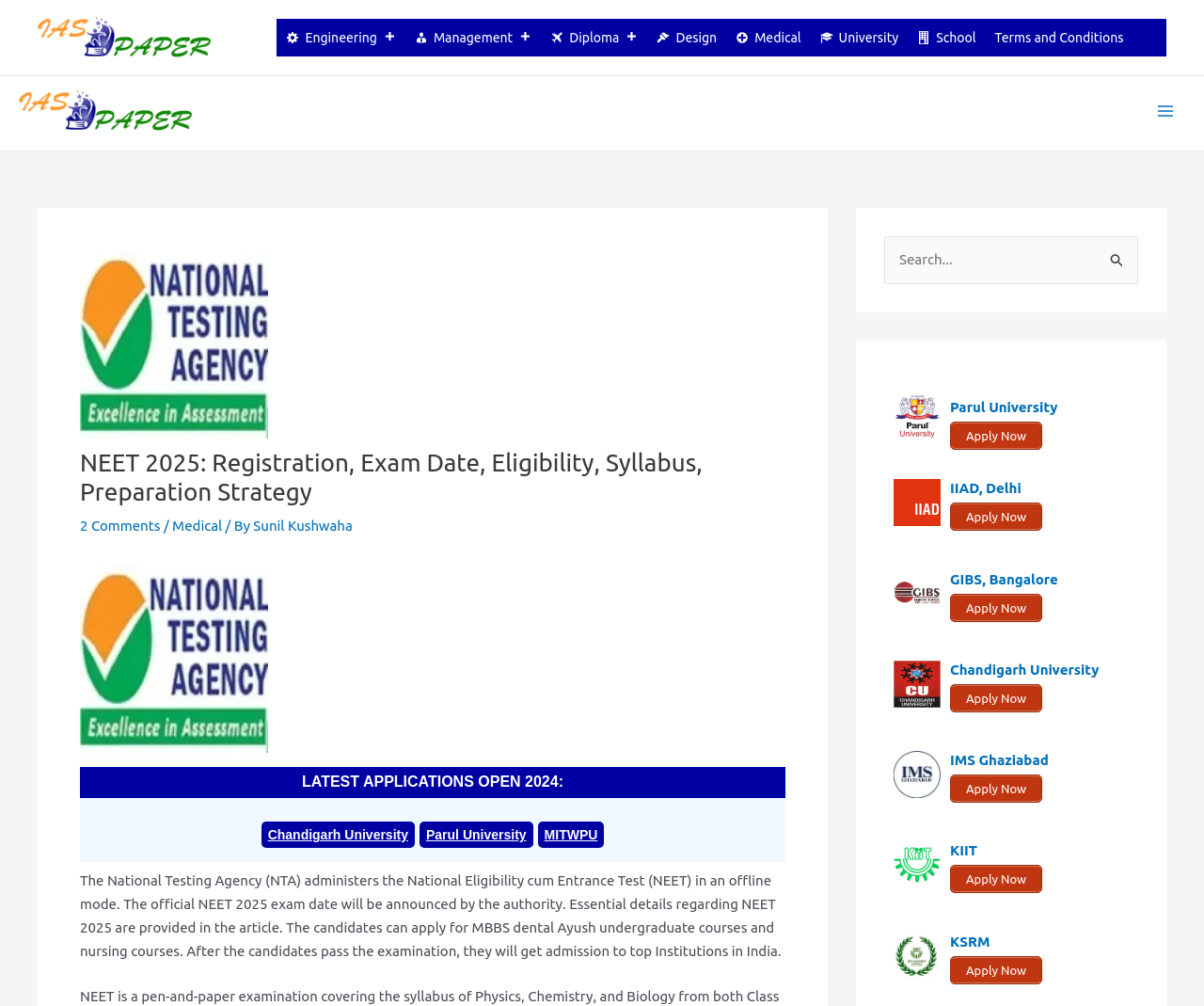Please find the bounding box for the following UI element description. Provide the coordinates in (top-left x, top-left y, bottom-right x, bottom-right y) format, with values between 0 and 1: parent_node: Search for: name="s" placeholder="Search..."

[0.734, 0.235, 0.945, 0.282]